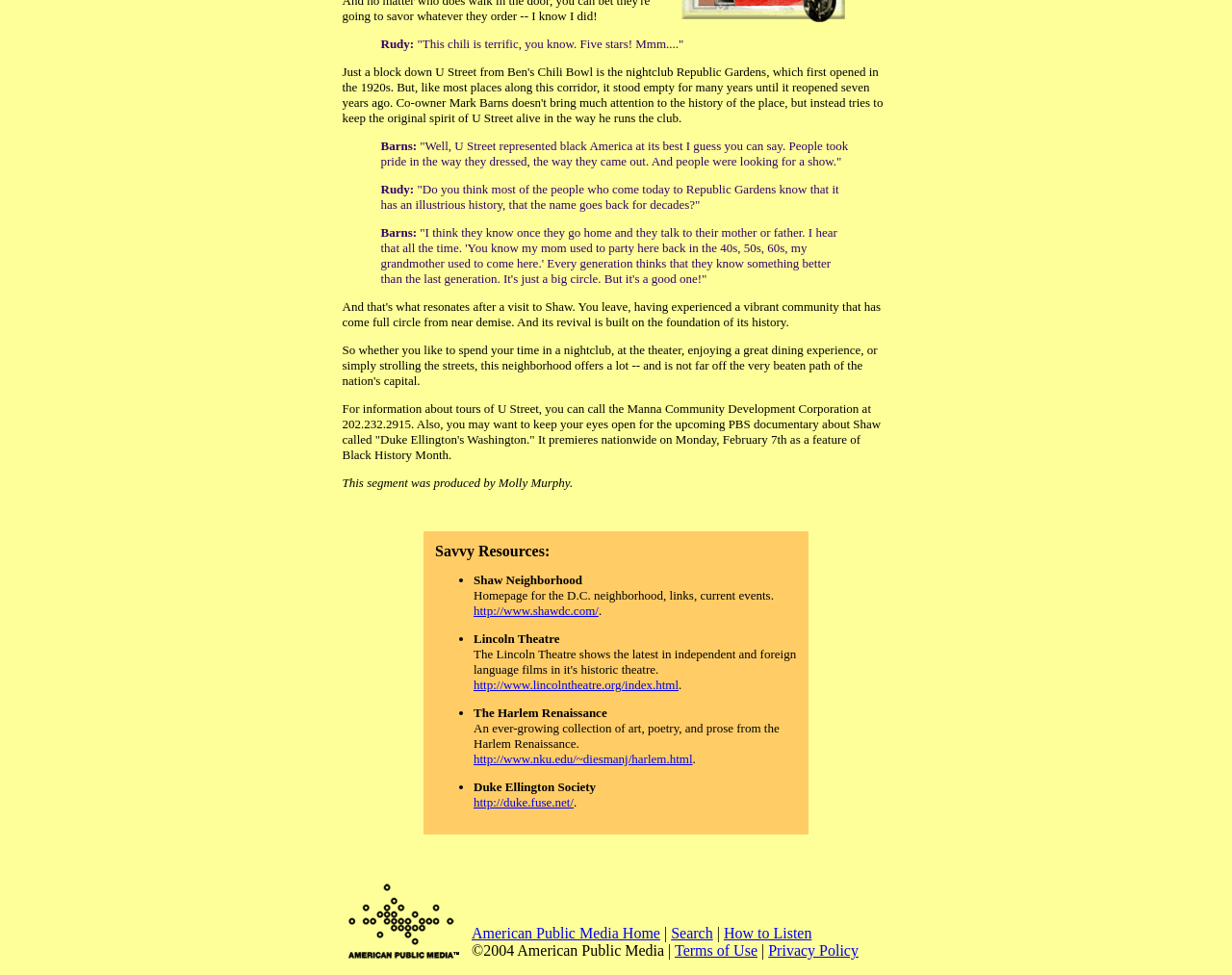What is the name of the theatre mentioned in the webpage?
Provide a detailed answer to the question, using the image to inform your response.

I found the answer by looking at the text content of the webpage, specifically the section that lists resources related to Shaw neighborhood. One of the resources mentioned is the Lincoln Theatre, which shows independent and foreign language films.